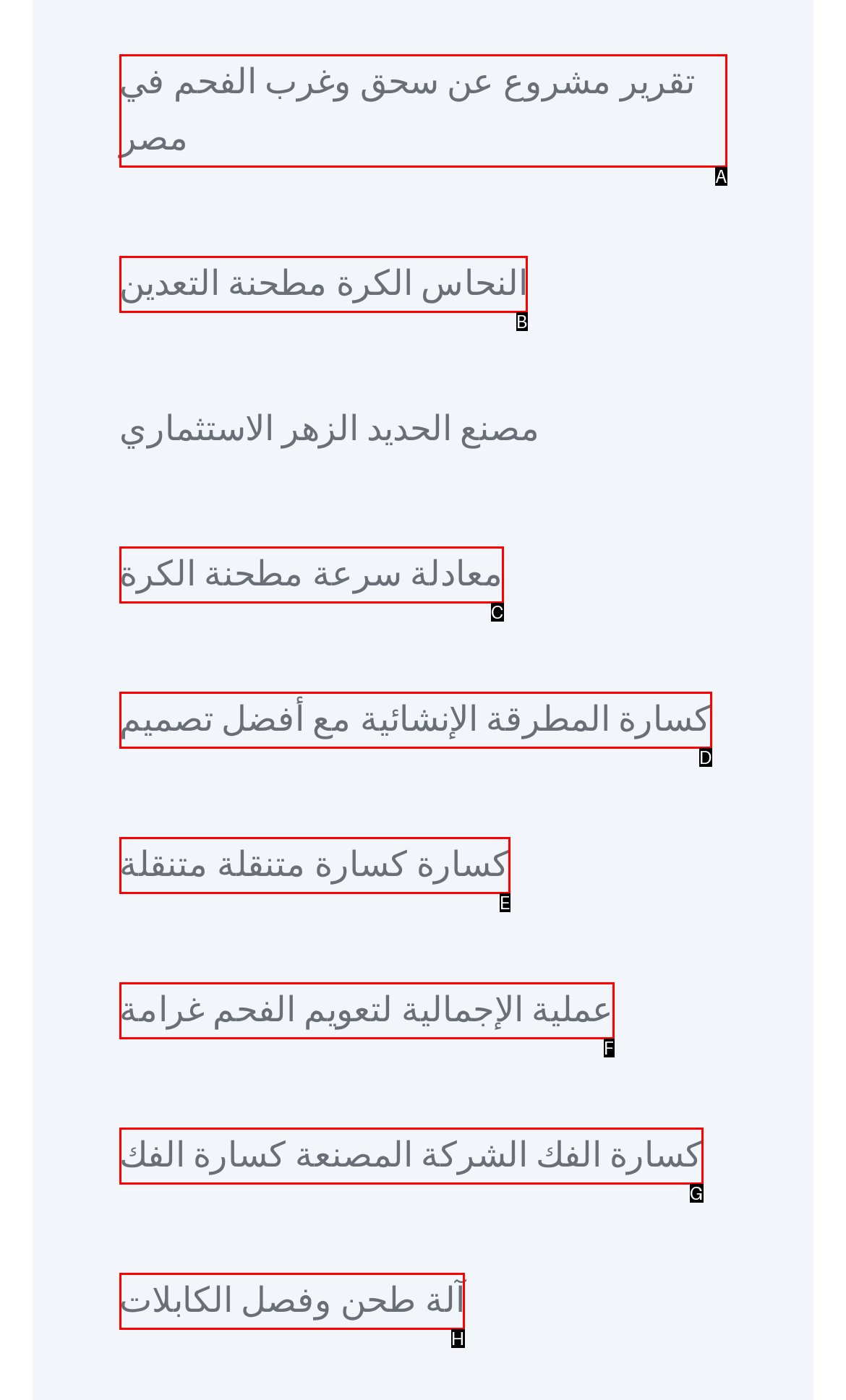From the description: عملية الإجمالية لتعويم الفحم غرامة, select the HTML element that fits best. Reply with the letter of the appropriate option.

F